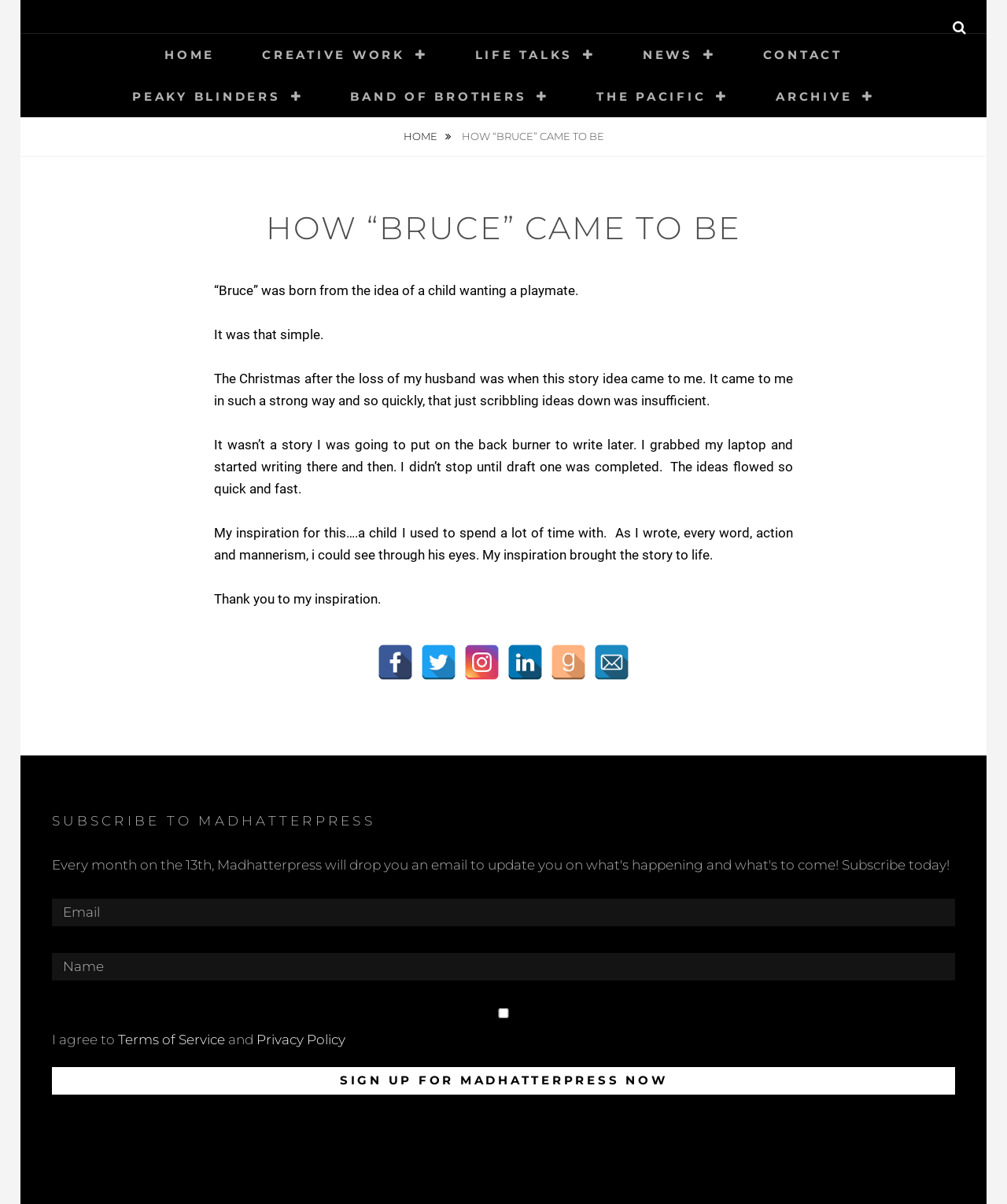Could you locate the bounding box coordinates for the section that should be clicked to accomplish this task: "Follow on Facebook".

[0.375, 0.535, 0.41, 0.565]